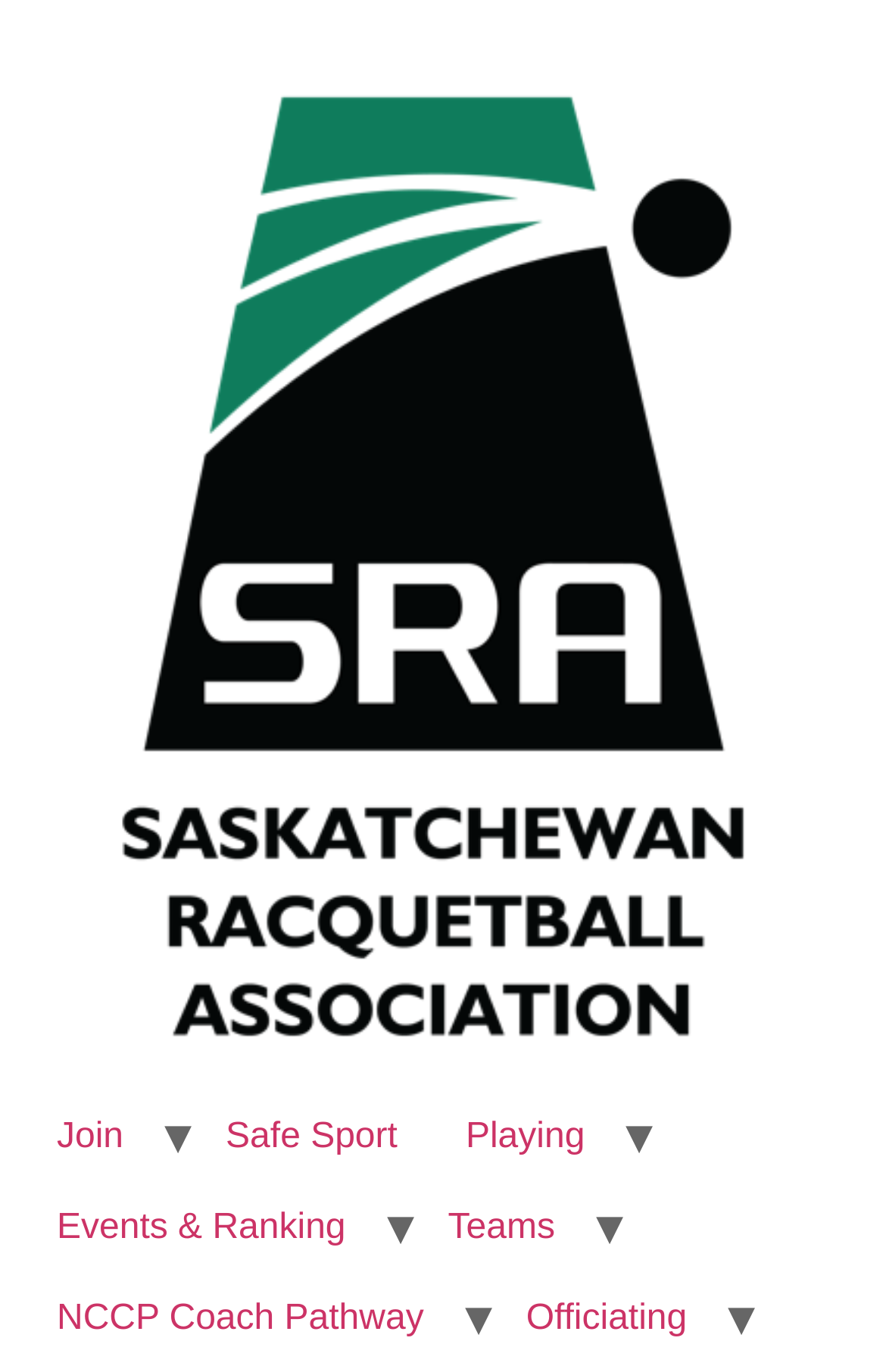Answer the following in one word or a short phrase: 
What is the position of the 'Events & Ranking' link?

Below 'Playing' link